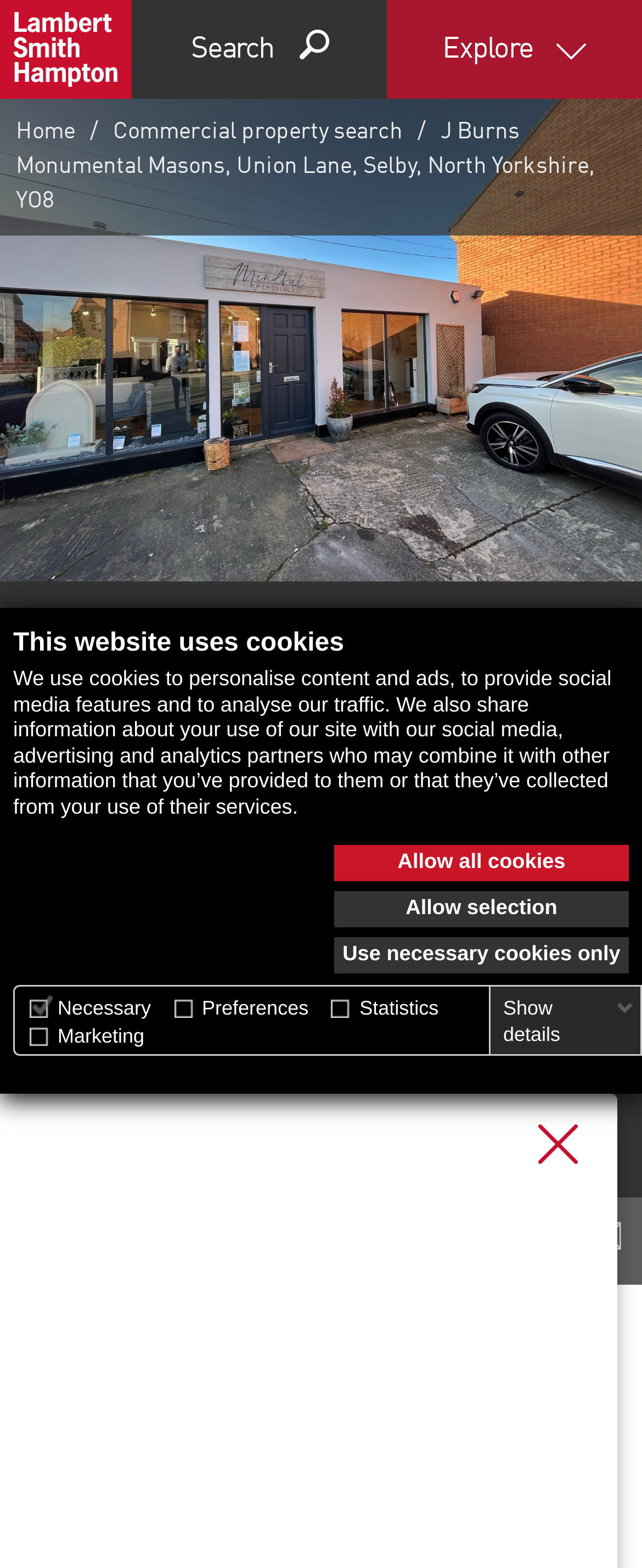Please pinpoint the bounding box coordinates for the region I should click to adhere to this instruction: "Contact us".

[0.041, 0.626, 0.959, 0.684]